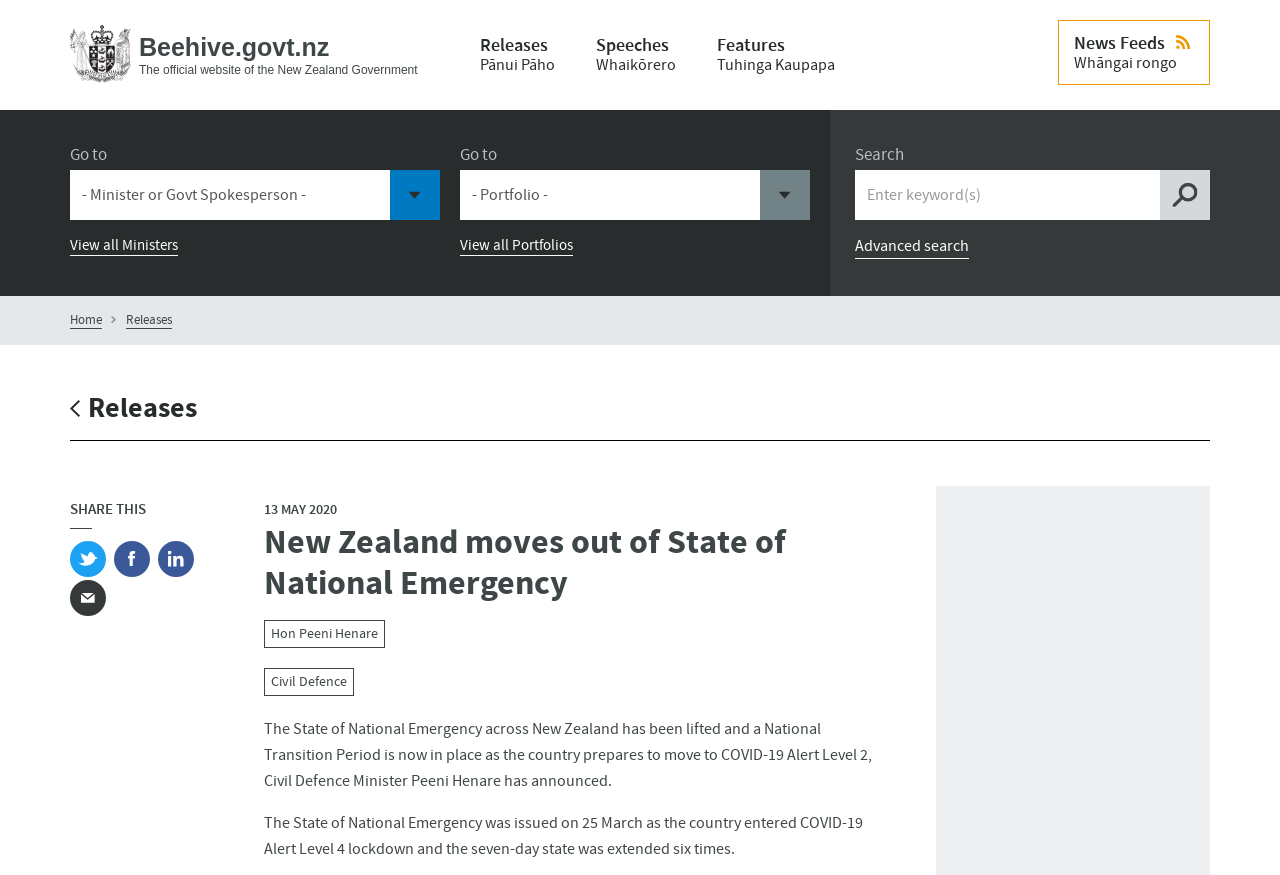Identify and provide the text of the main header on the webpage.

New Zealand moves out of State of National Emergency